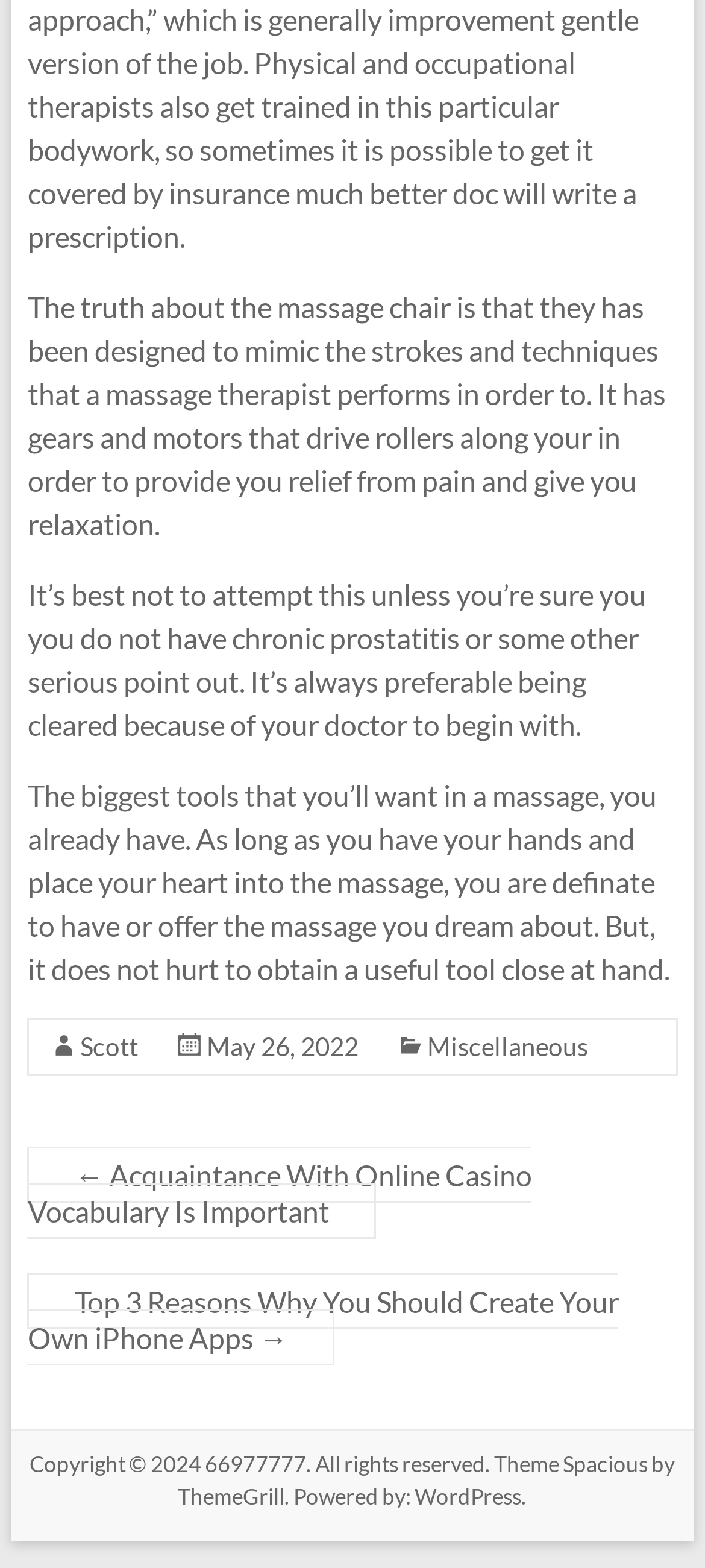What is the theme of the website?
Provide a detailed answer to the question, using the image to inform your response.

In the footer section, there is a link 'Spacious' which suggests that Spacious is the theme of the website.